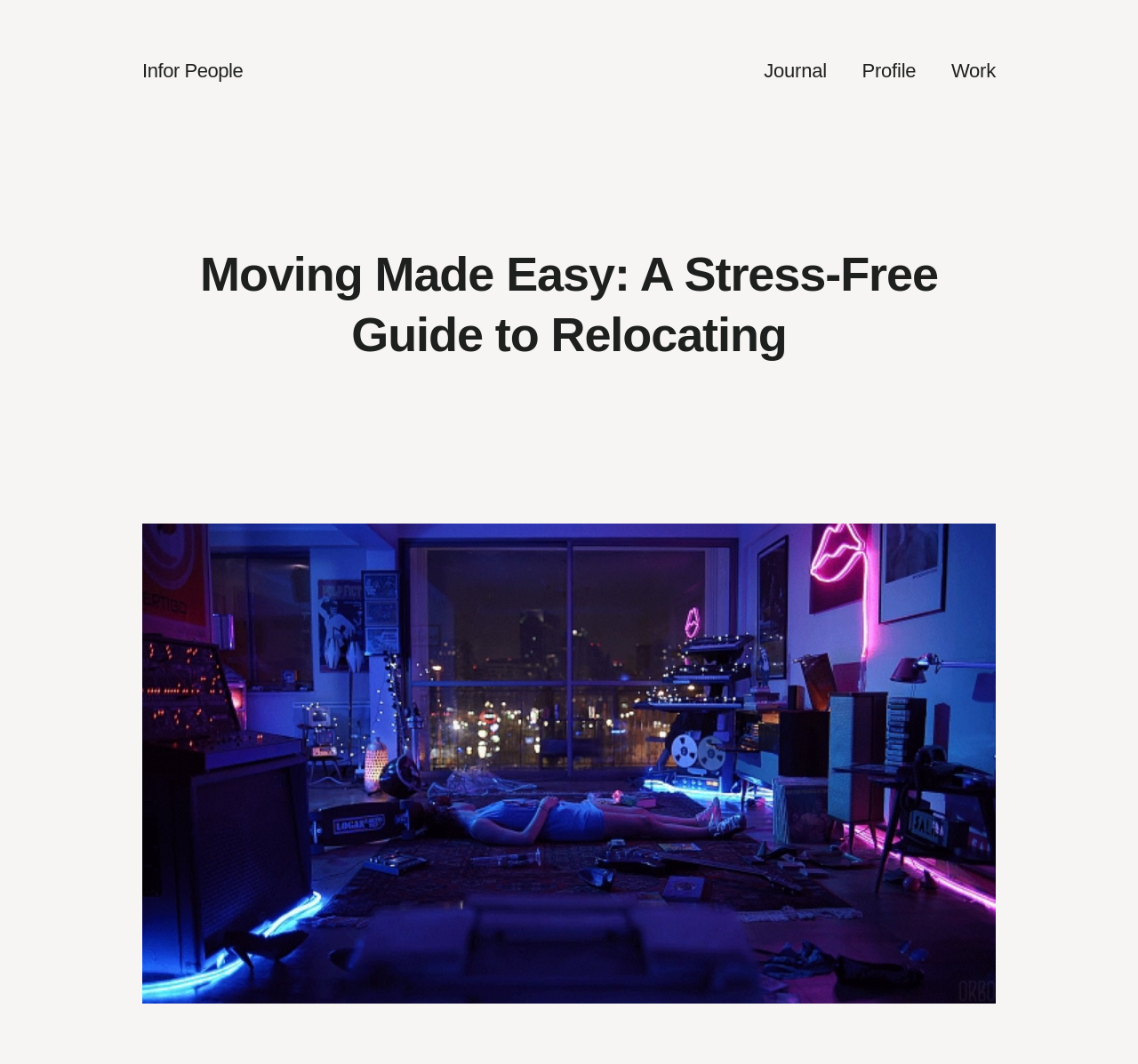Identify the bounding box of the HTML element described as: "Profile".

[0.757, 0.053, 0.805, 0.08]